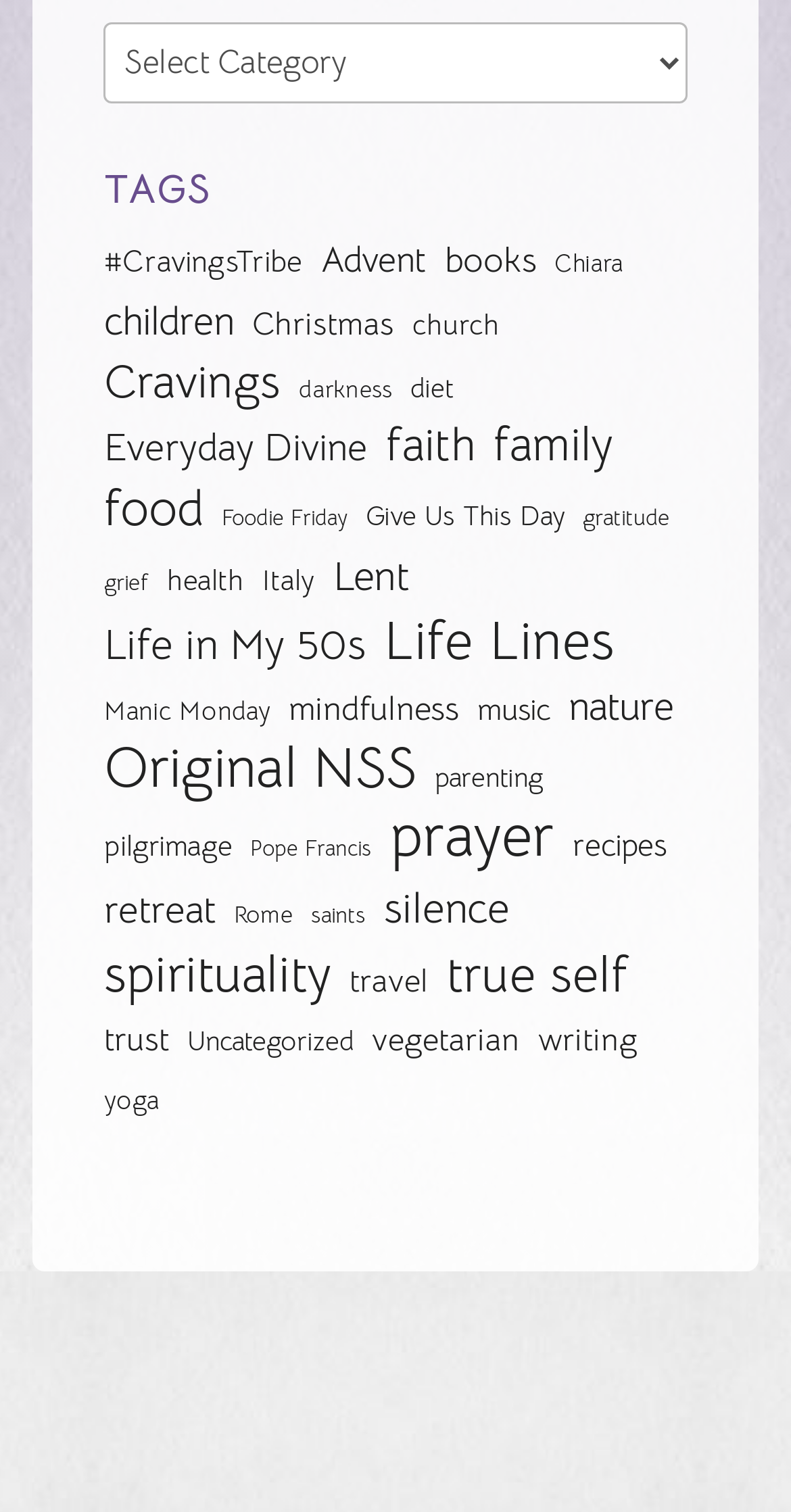Specify the bounding box coordinates of the area to click in order to follow the given instruction: "Explore Advent tags."

[0.406, 0.153, 0.54, 0.191]